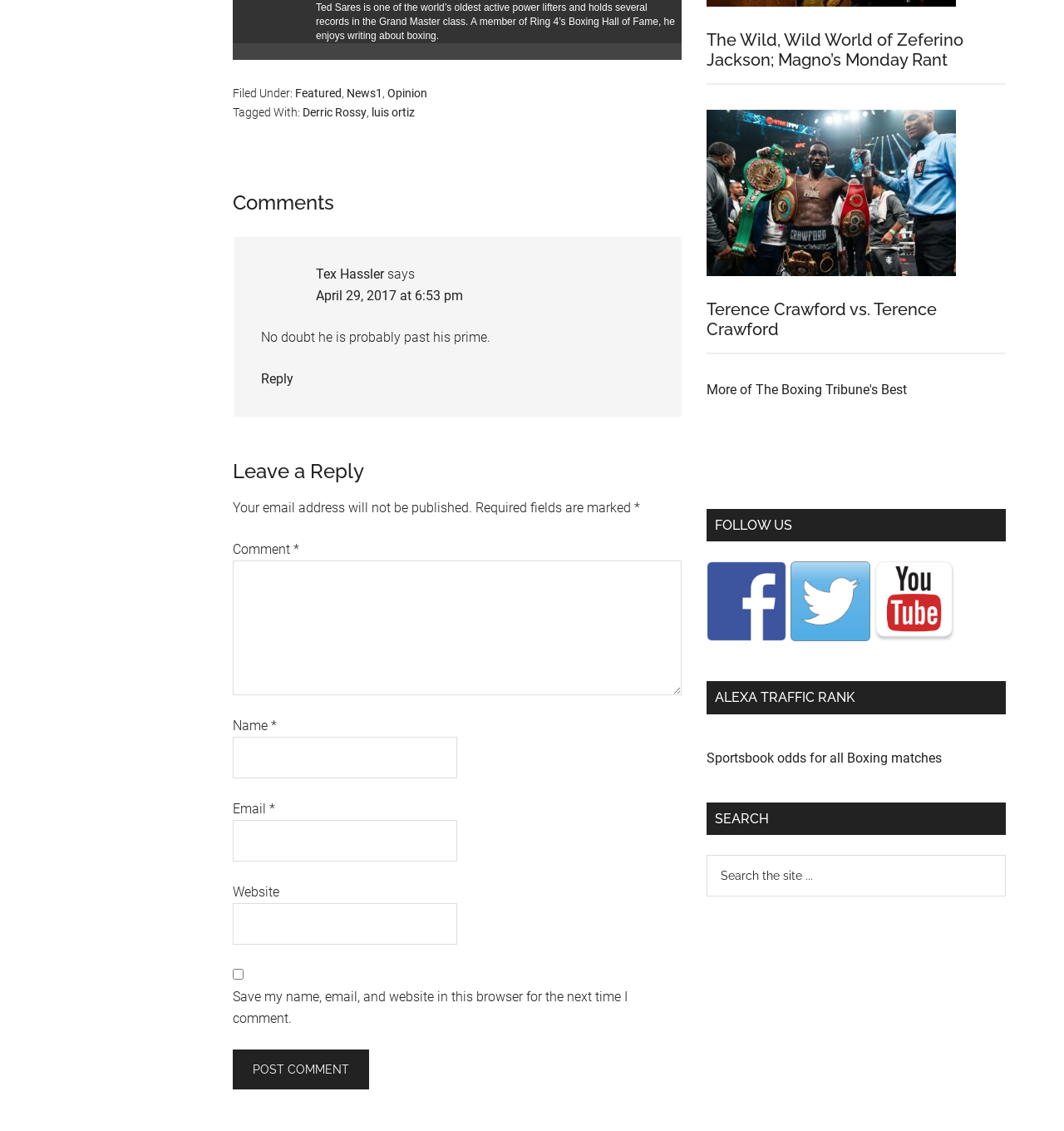Please determine the bounding box coordinates of the element to click on in order to accomplish the following task: "Click the 'Post Comment' button". Ensure the coordinates are four float numbers ranging from 0 to 1, i.e., [left, top, right, bottom].

[0.219, 0.928, 0.347, 0.963]